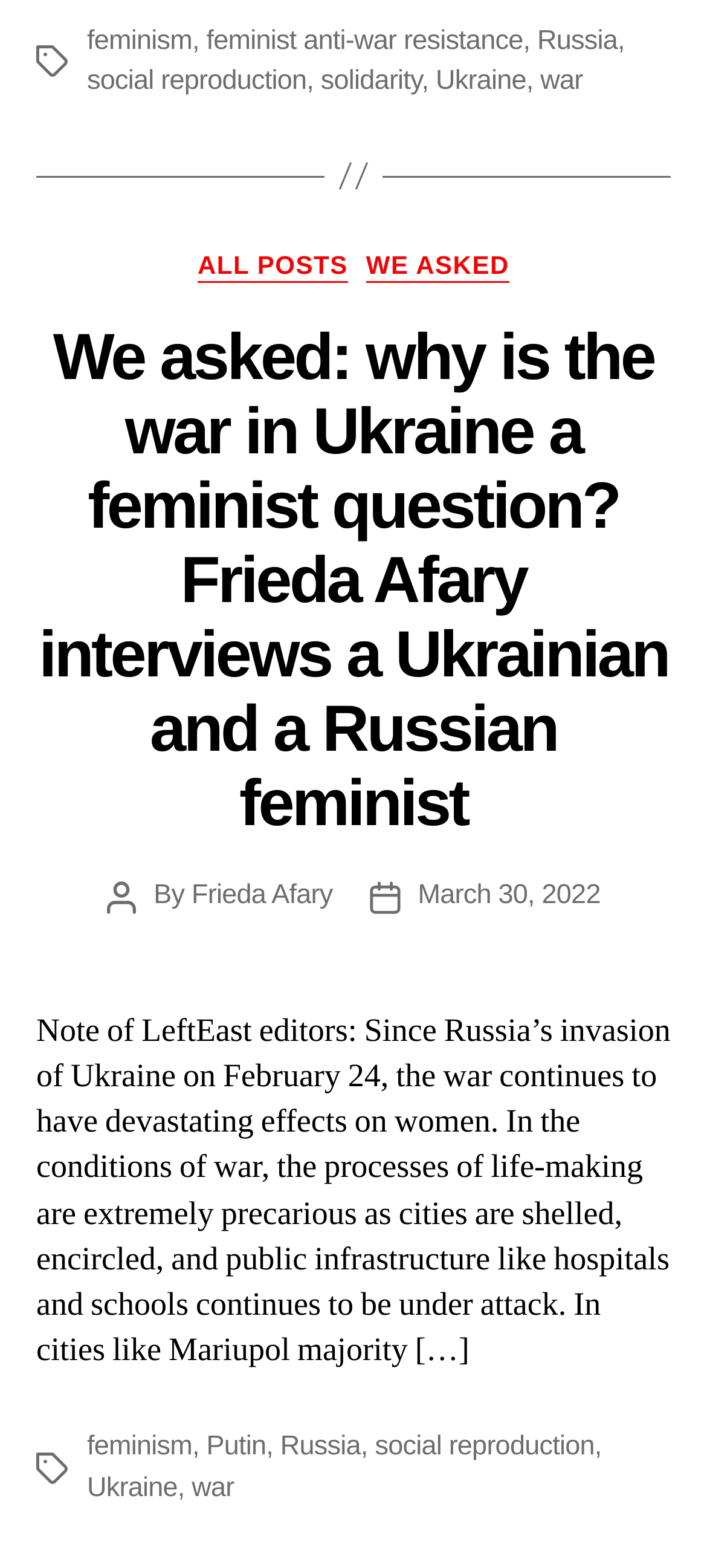Extract the bounding box coordinates for the UI element described as: "feminism".

[0.123, 0.016, 0.272, 0.036]